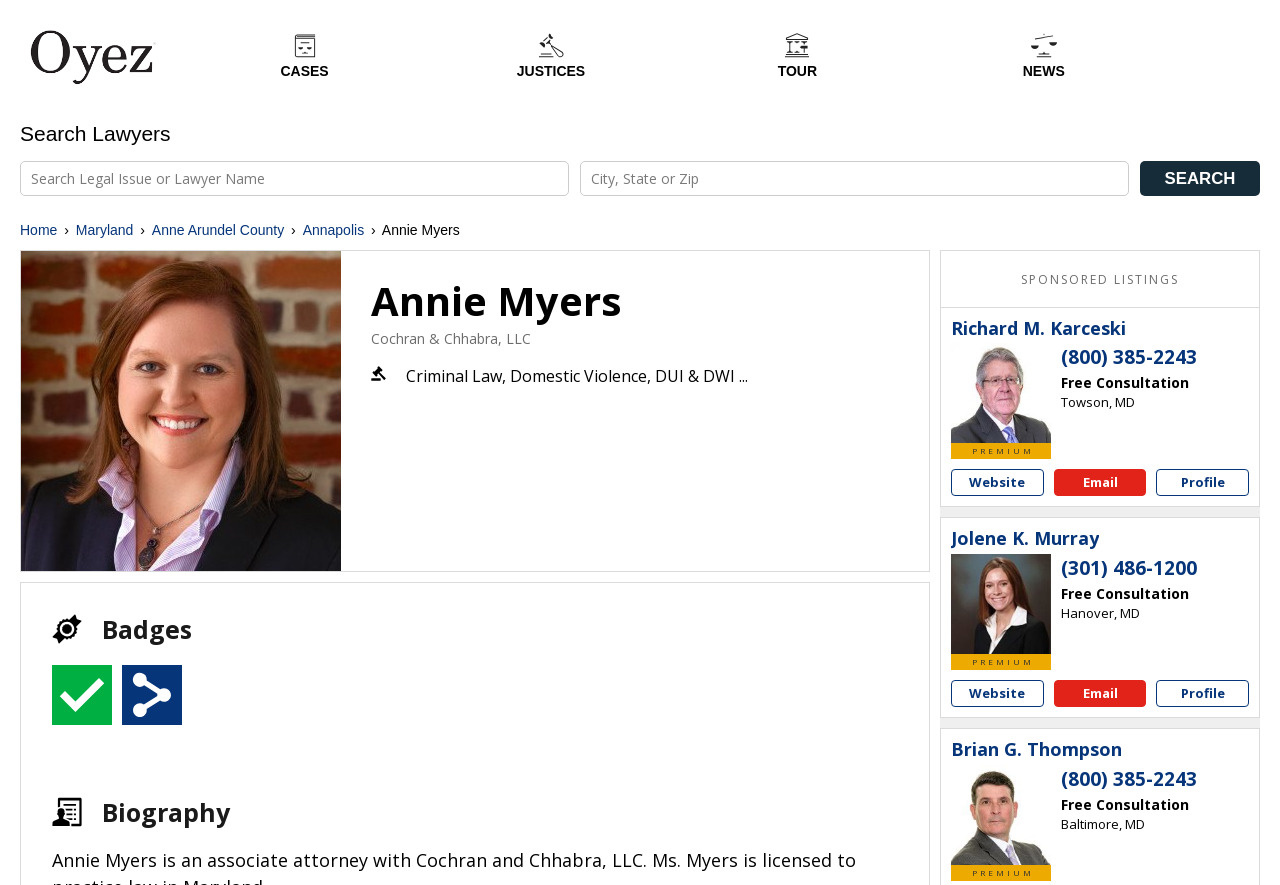What is the city of the law office of Jolene K. Murray?
Look at the screenshot and respond with a single word or phrase.

Hanover, MD